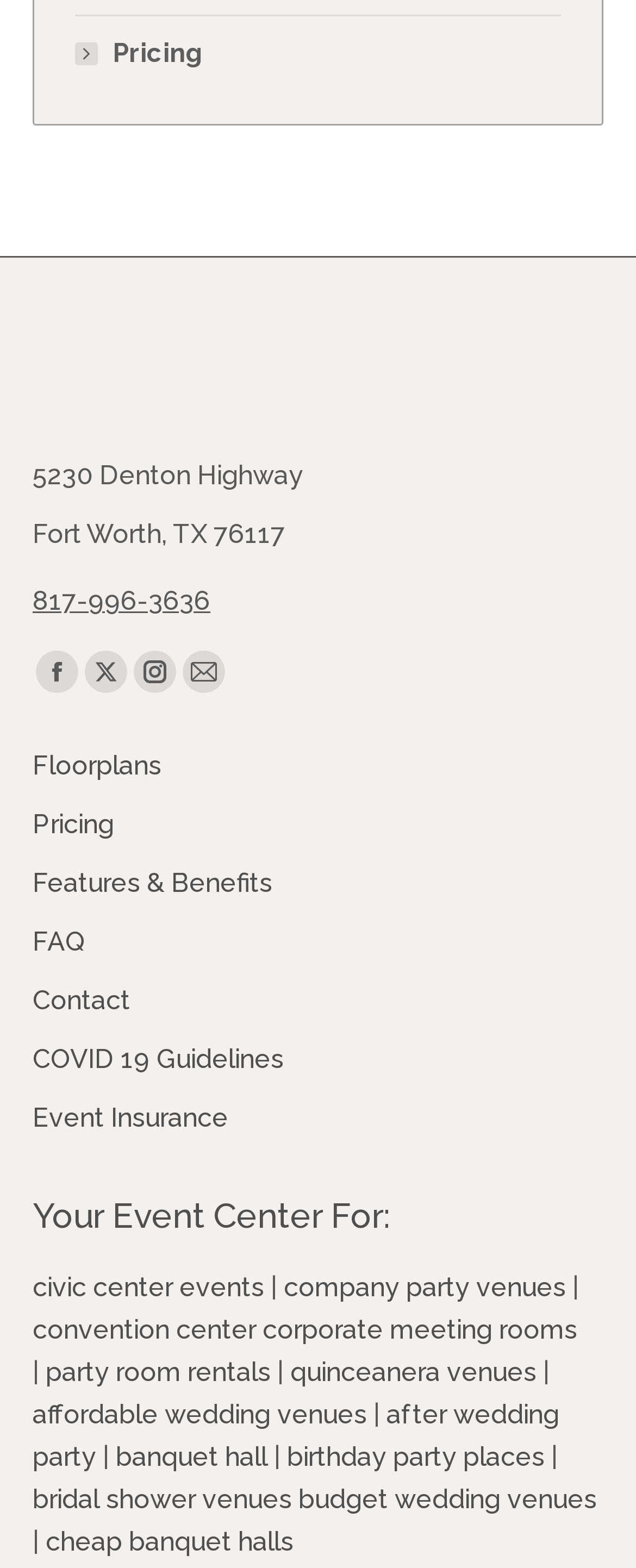What types of events can be hosted at Tarrant Events Center? Based on the screenshot, please respond with a single word or phrase.

Various events